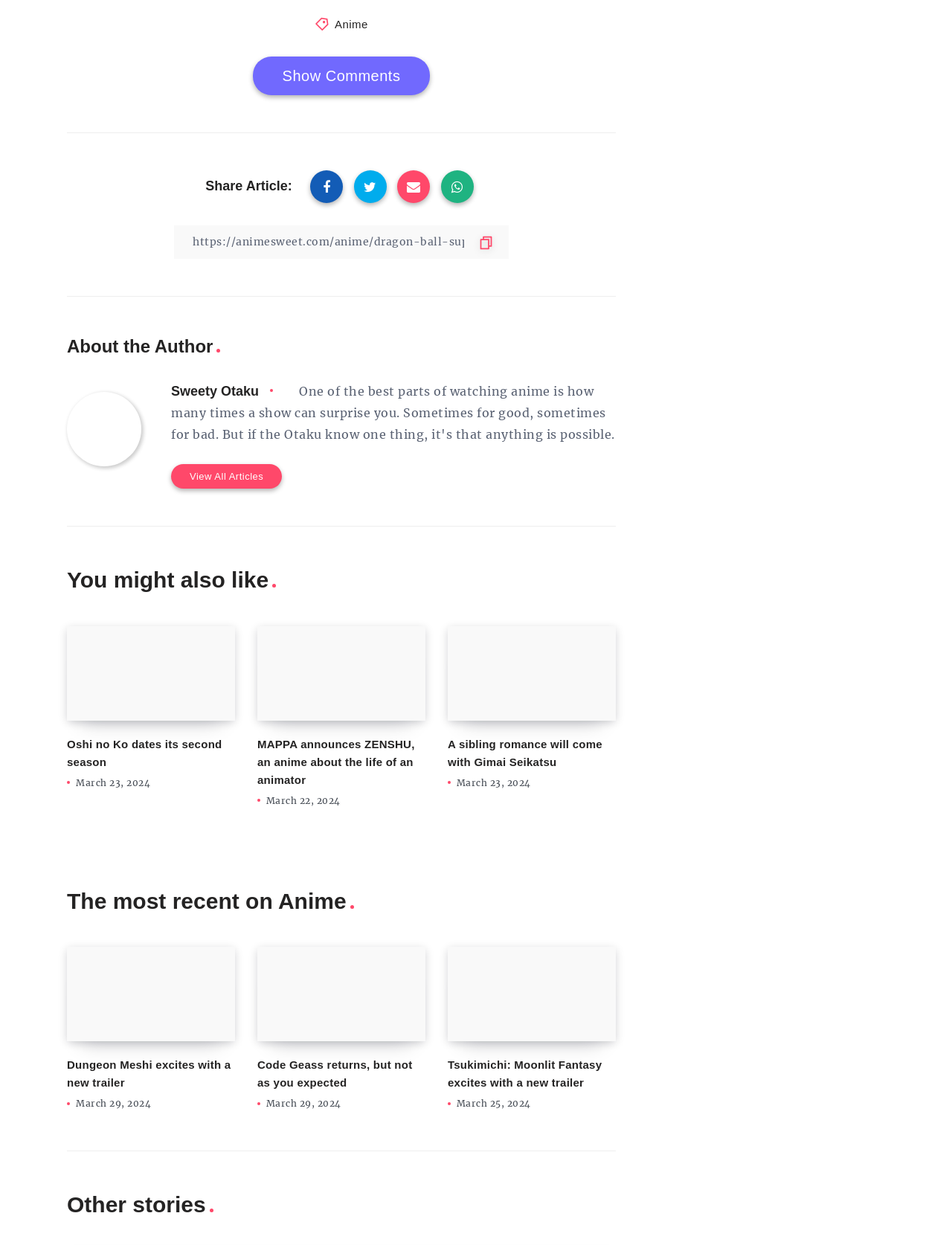How many articles are listed under 'You might also like'?
Please respond to the question with a detailed and informative answer.

I found the heading 'You might also like' on the webpage, and below it, I saw three articles listed, which are 'Oshi no Ko dates its second season', 'MAPPA announces ZENSHU, an anime about the life of an animator', and 'A sibling romance will come with Gimai Seikatsu'.